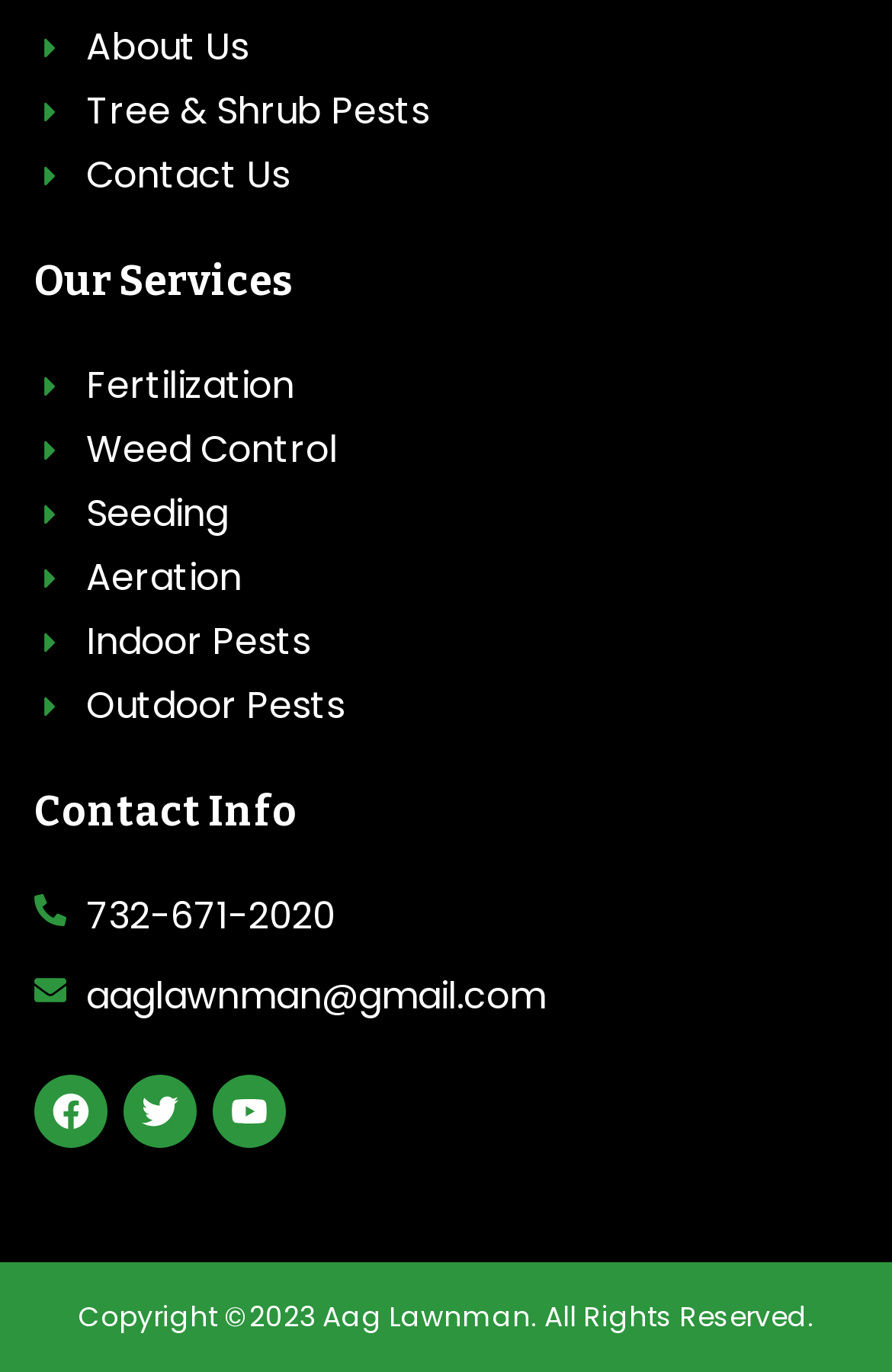Determine the bounding box coordinates of the clickable region to execute the instruction: "click About Us". The coordinates should be four float numbers between 0 and 1, denoted as [left, top, right, bottom].

[0.038, 0.012, 0.962, 0.059]